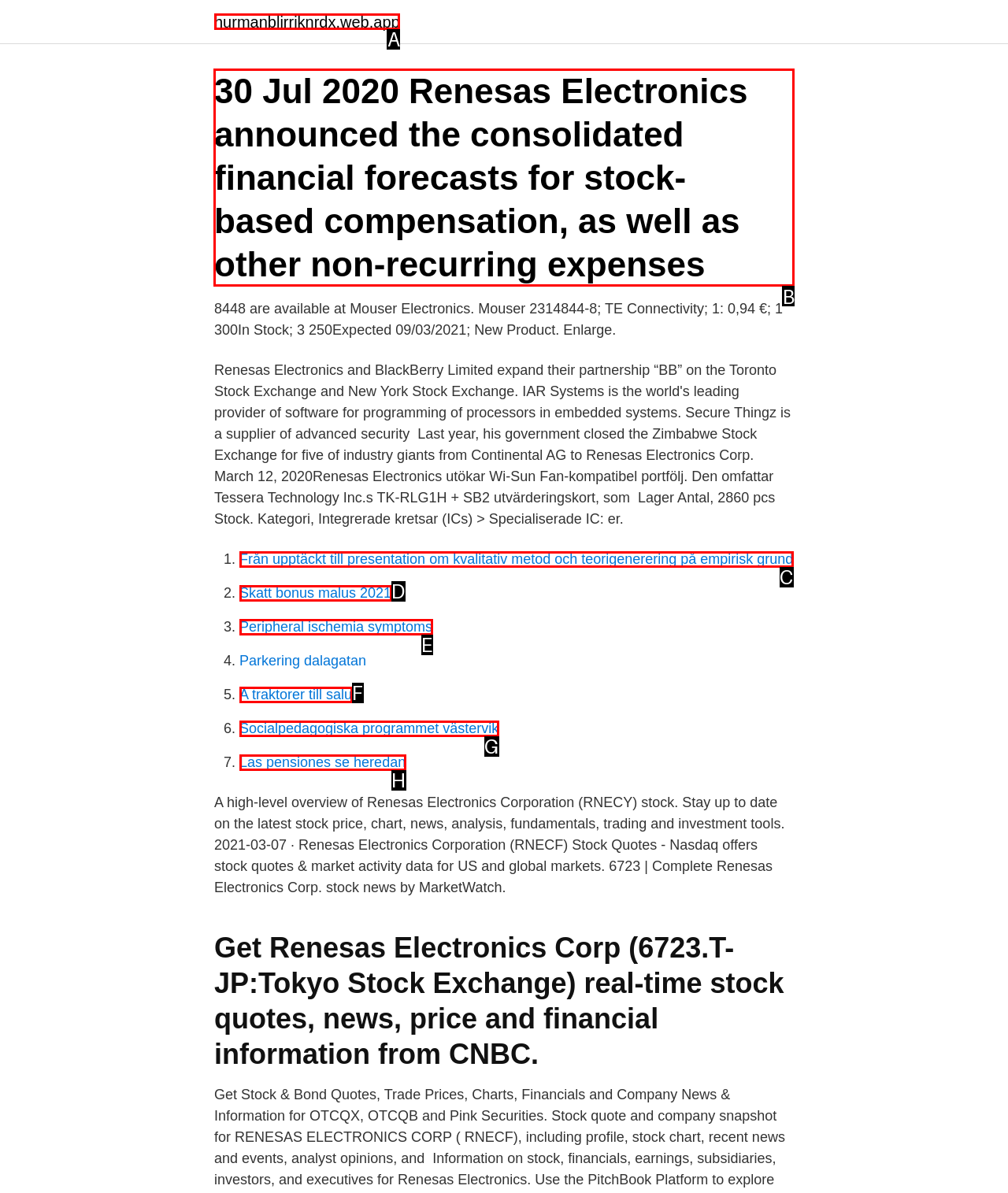Determine which element should be clicked for this task: View the news about Renesas Electronics announced the consolidated financial forecasts
Answer with the letter of the selected option.

B